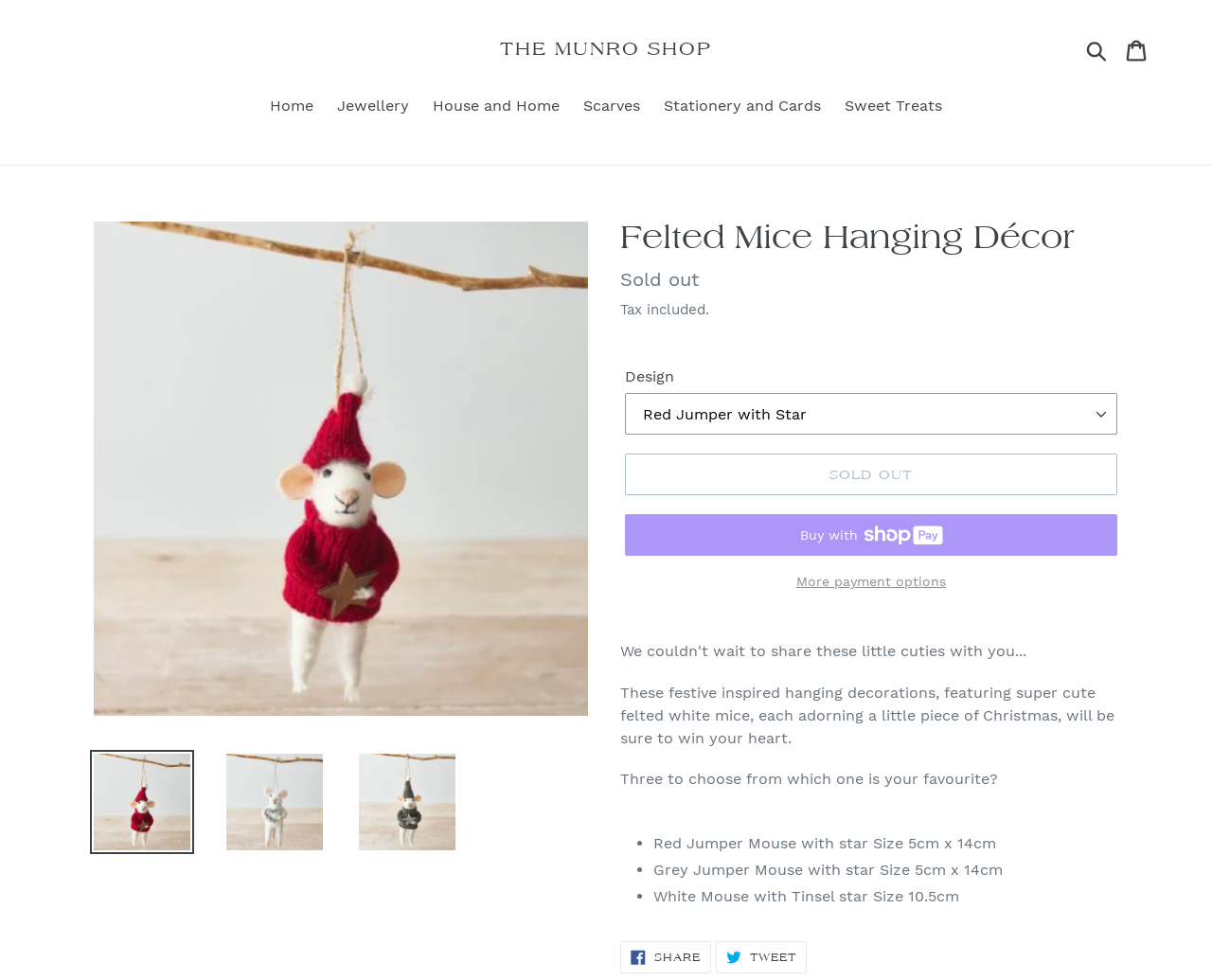Identify the bounding box coordinates of the section that should be clicked to achieve the task described: "Share on Facebook".

[0.512, 0.96, 0.587, 0.993]